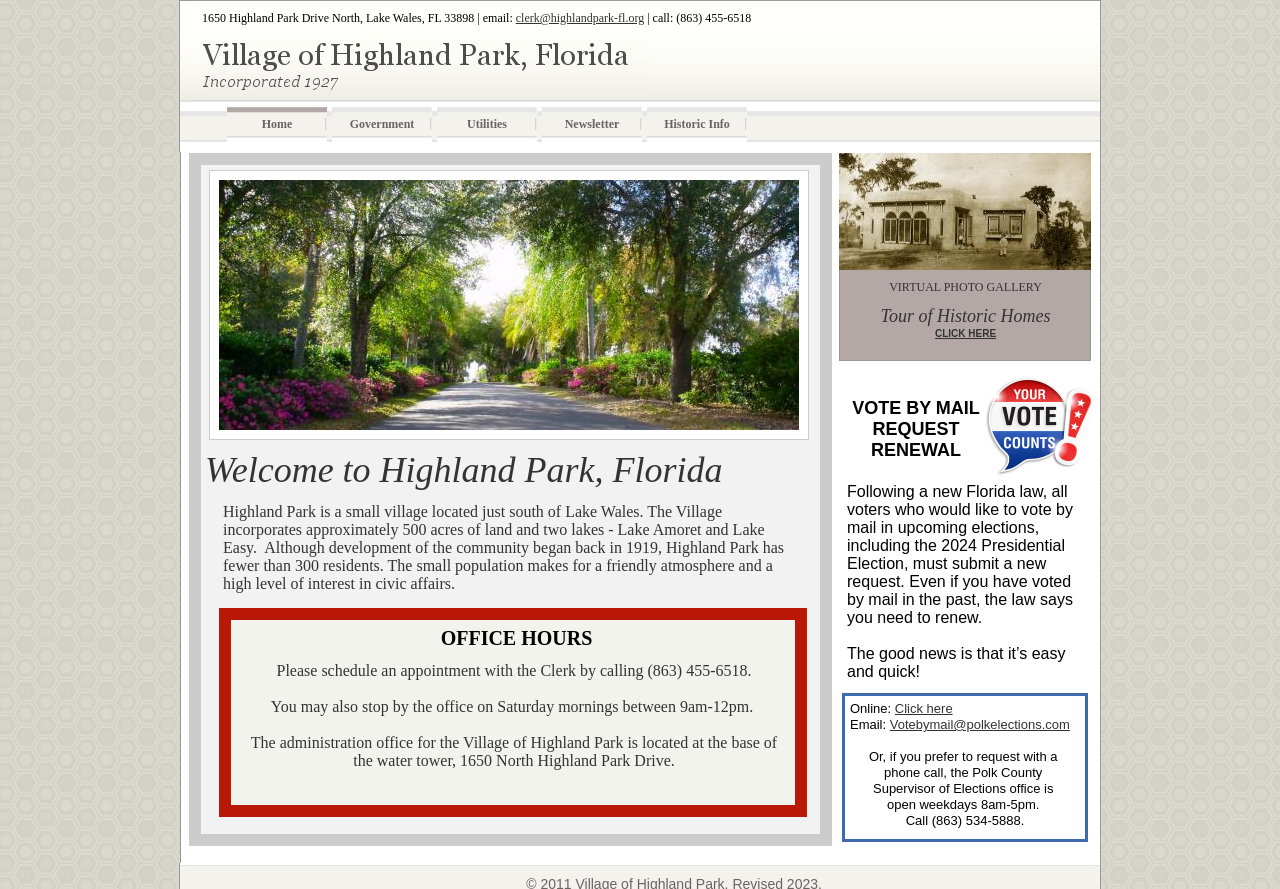Answer the question with a single word or phrase: 
What is the address of the Village of Highland Park administration office?

1650 North Highland Park Drive